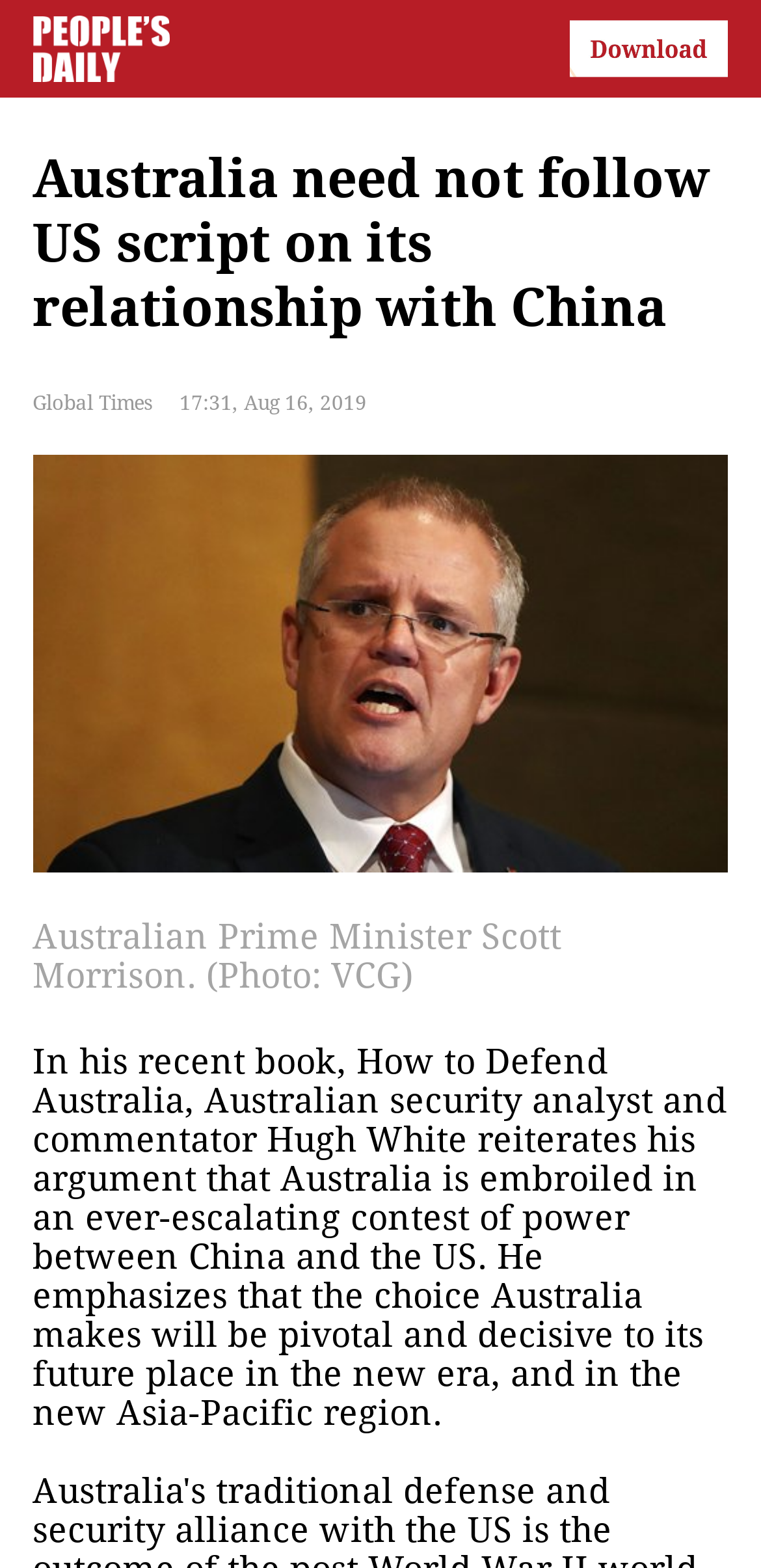By analyzing the image, answer the following question with a detailed response: What is the name of the news organization?

The answer can be found in the text 'Global Times' which is located in the upper part of the webpage, indicating that the news organization being referred to is Global Times.